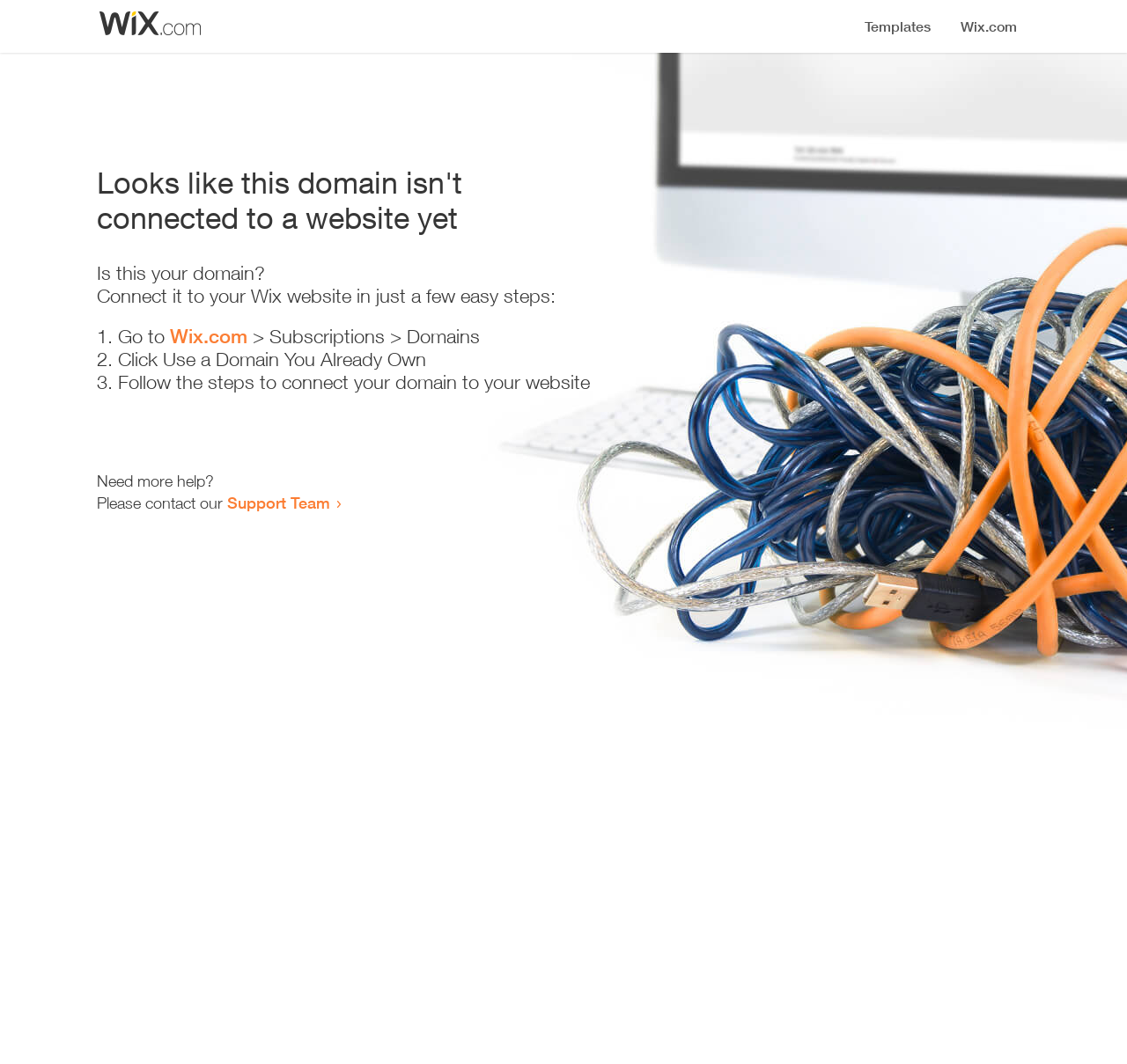Extract the bounding box coordinates for the UI element described as: "Support Team".

[0.202, 0.463, 0.293, 0.481]